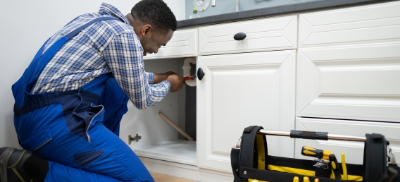Can you look at the image and give a comprehensive answer to the question:
What type of services does Johns Plumbing offer?

According to the caption, Johns Plumbing provides 24/7 emergency services in South Florida, which implies that they are available to respond to plumbing emergencies at any time, day or night.